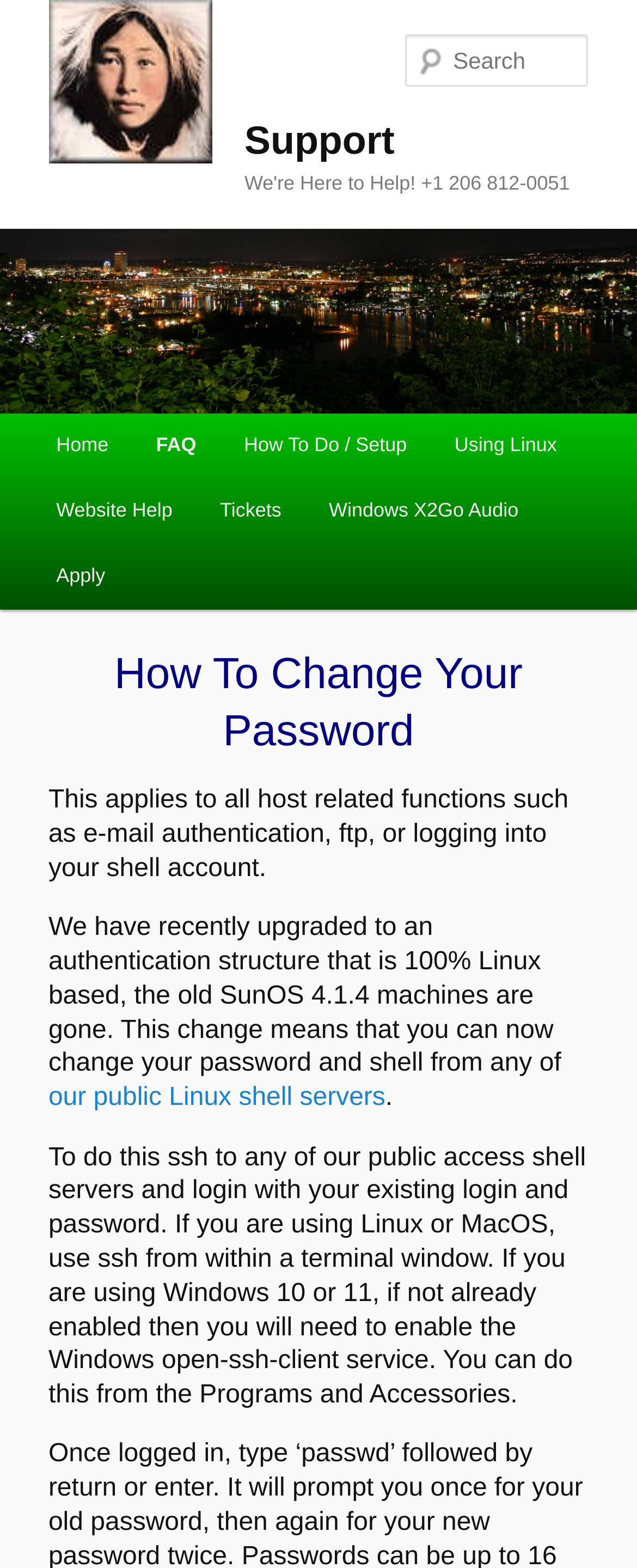Can you show the bounding box coordinates of the region to click on to complete the task described in the instruction: "Search for something"?

[0.637, 0.022, 0.924, 0.055]